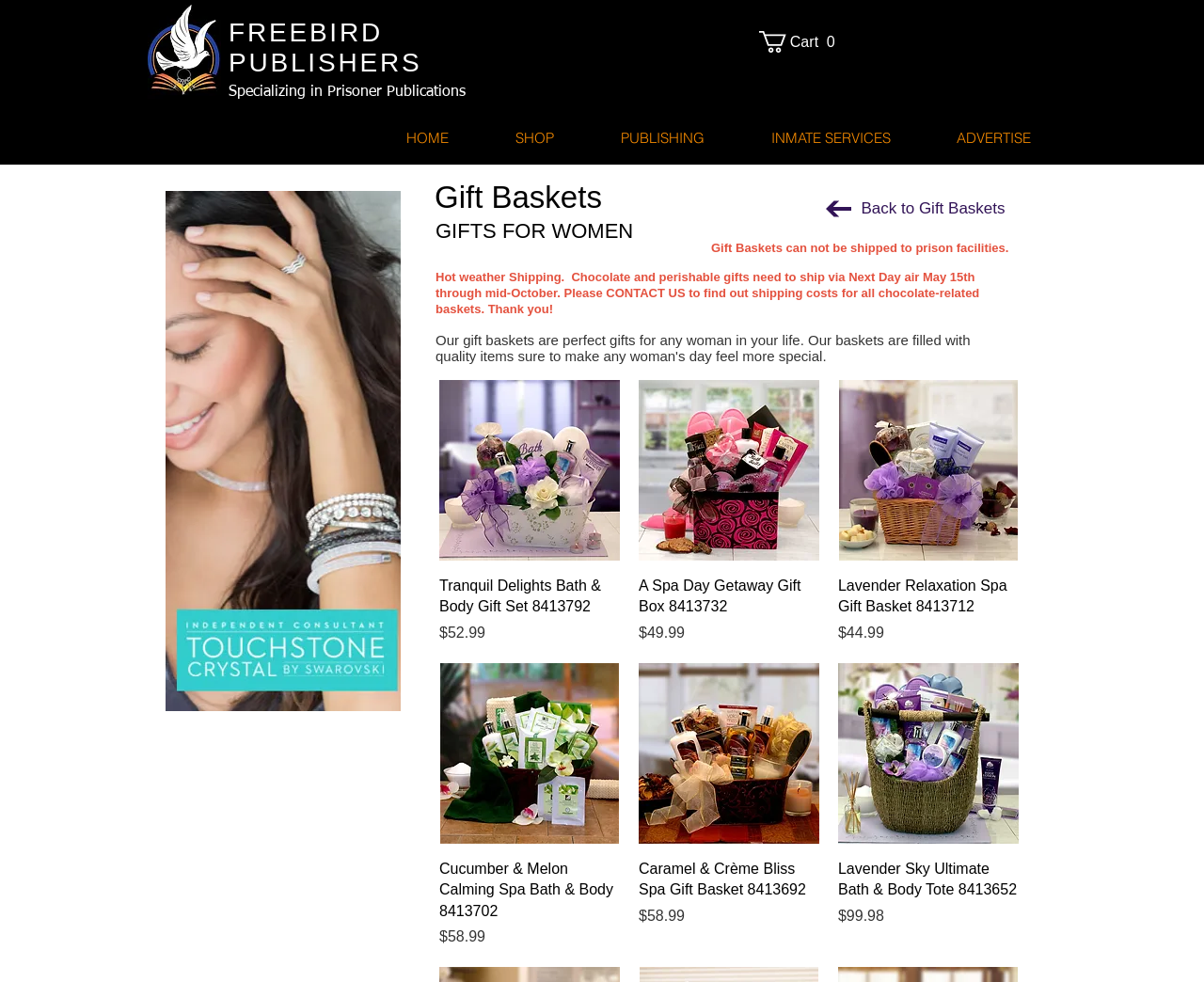Please identify the bounding box coordinates of the clickable element to fulfill the following instruction: "View the 'Lavender Sky Ultimate Bath & Body Tote 8413652' product". The coordinates should be four float numbers between 0 and 1, i.e., [left, top, right, bottom].

[0.696, 0.675, 0.846, 0.965]